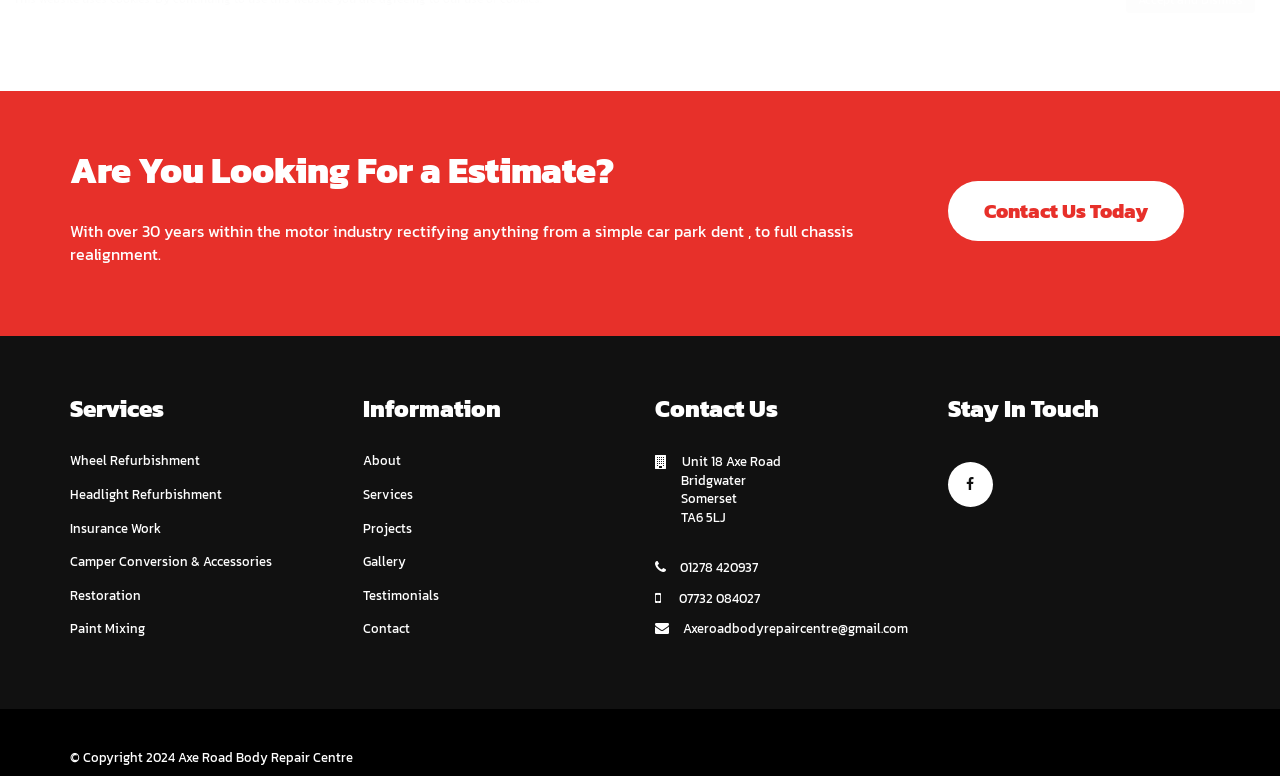From the webpage screenshot, identify the region described by Menu. Provide the bounding box coordinates as (top-left x, top-left y, bottom-right x, bottom-right y), with each value being a floating point number between 0 and 1.

None